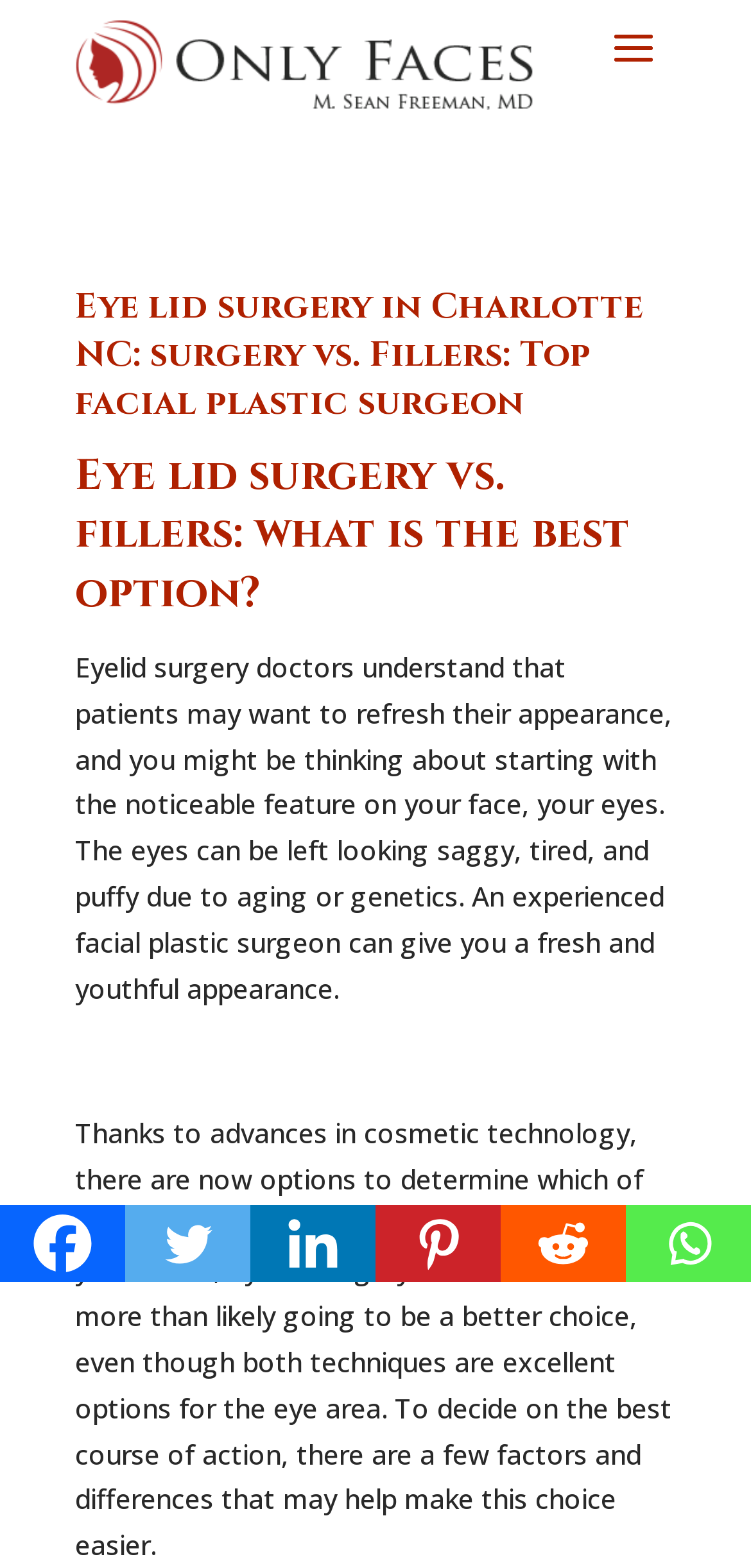Provide a brief response in the form of a single word or phrase:
What is the purpose of consulting a facial plastic surgeon?

To refresh appearance